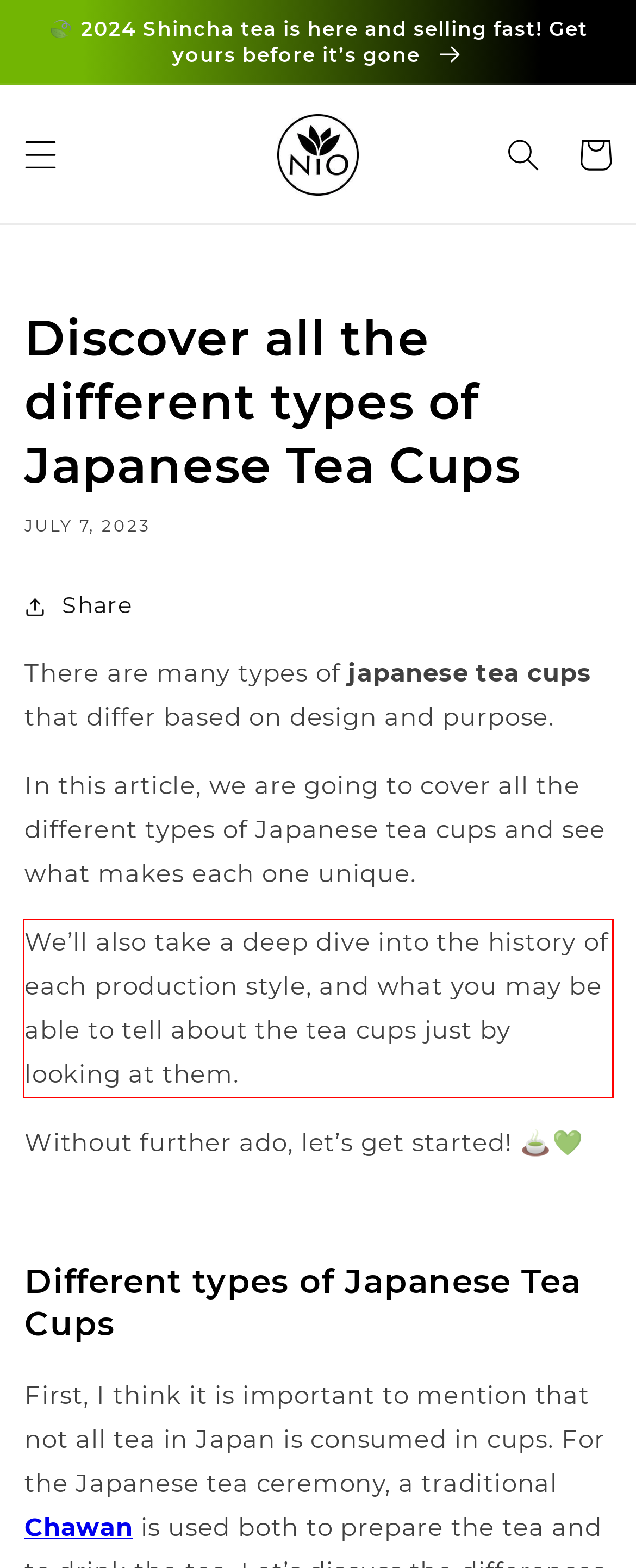Observe the screenshot of the webpage, locate the red bounding box, and extract the text content within it.

We’ll also take a deep dive into the history of each production style, and what you may be able to tell about the tea cups just by looking at them.